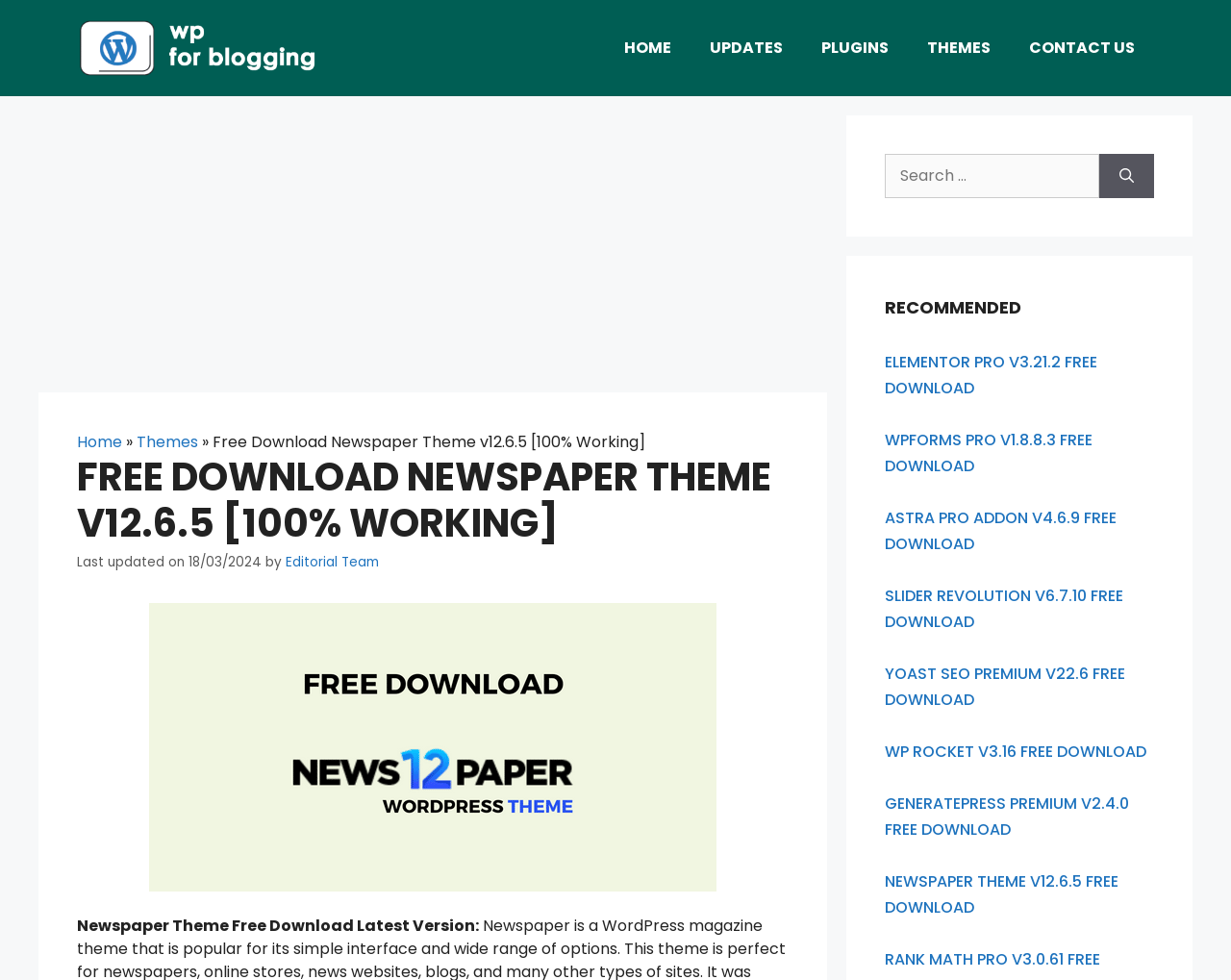Predict the bounding box coordinates of the UI element that matches this description: "alt="WP for Blogging"". The coordinates should be in the format [left, top, right, bottom] with each value between 0 and 1.

[0.062, 0.037, 0.266, 0.059]